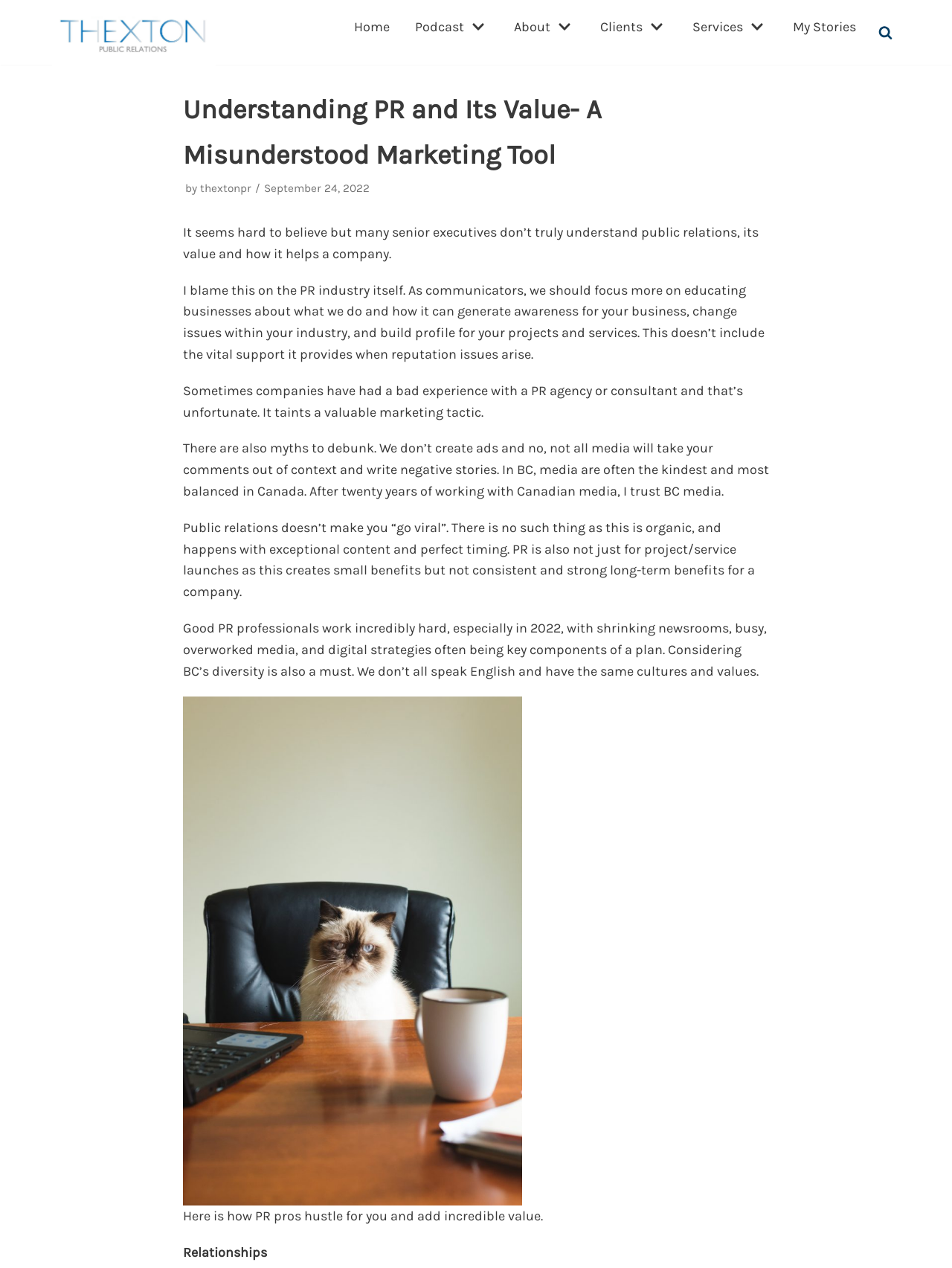Who is the author of this article?
Kindly give a detailed and elaborate answer to the question.

The author of this article is thextonpr, as indicated by the link 'thextonpr' next to the text 'by' in the article.